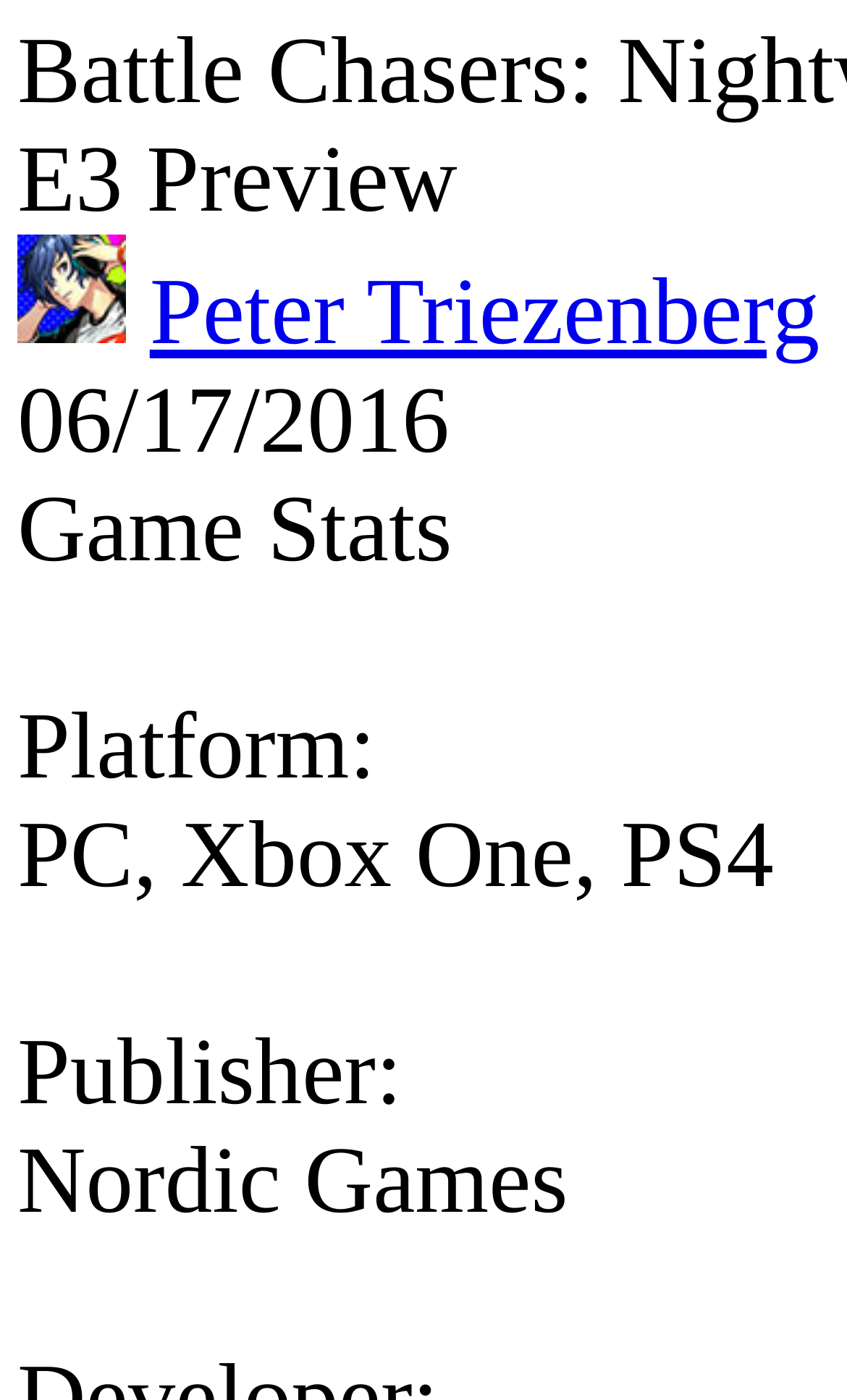Find the bounding box coordinates of the UI element according to this description: "Peter Triezenberg".

[0.177, 0.186, 0.968, 0.261]